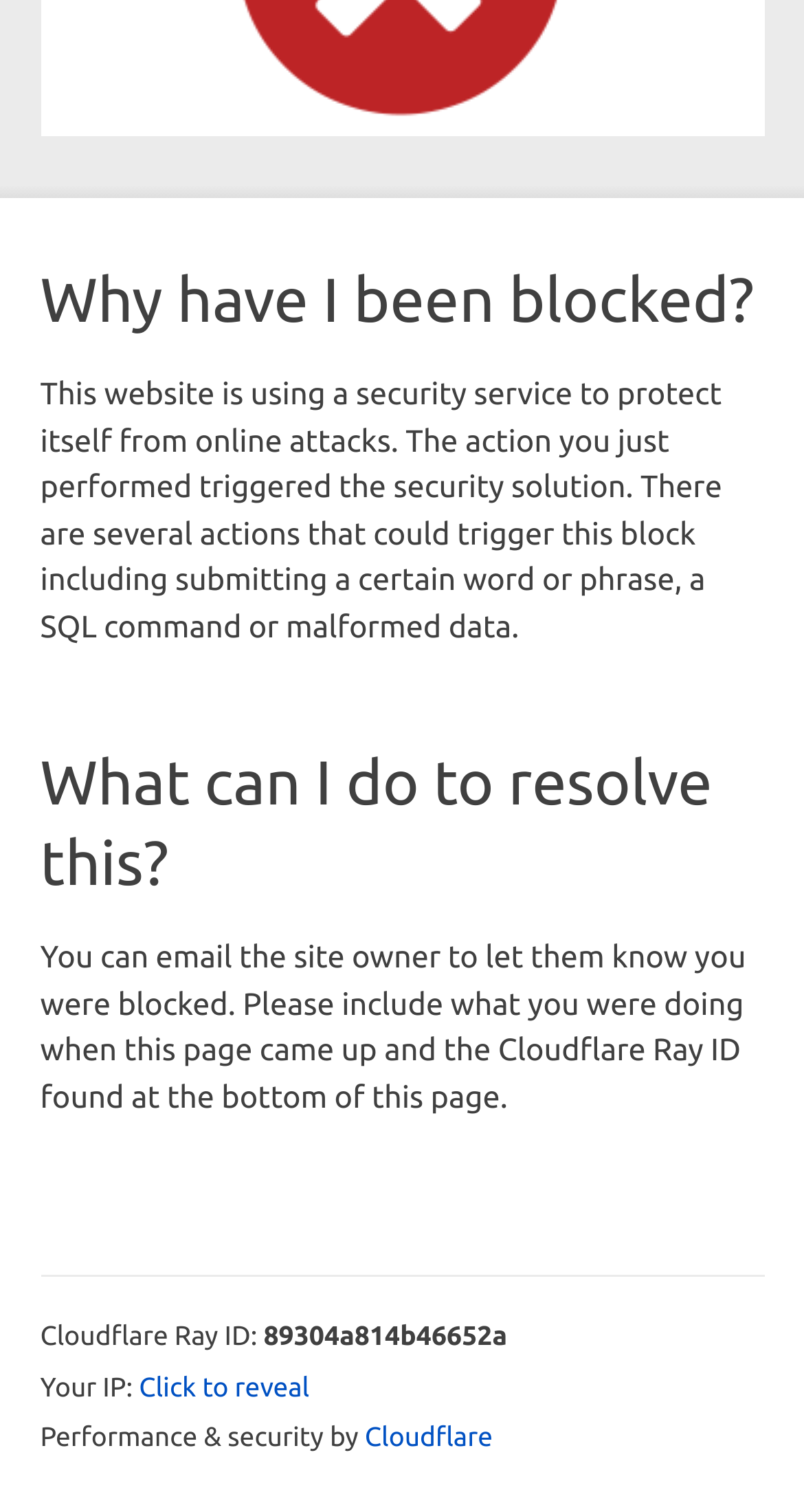Given the element description "value="Search"" in the screenshot, predict the bounding box coordinates of that UI element.

None